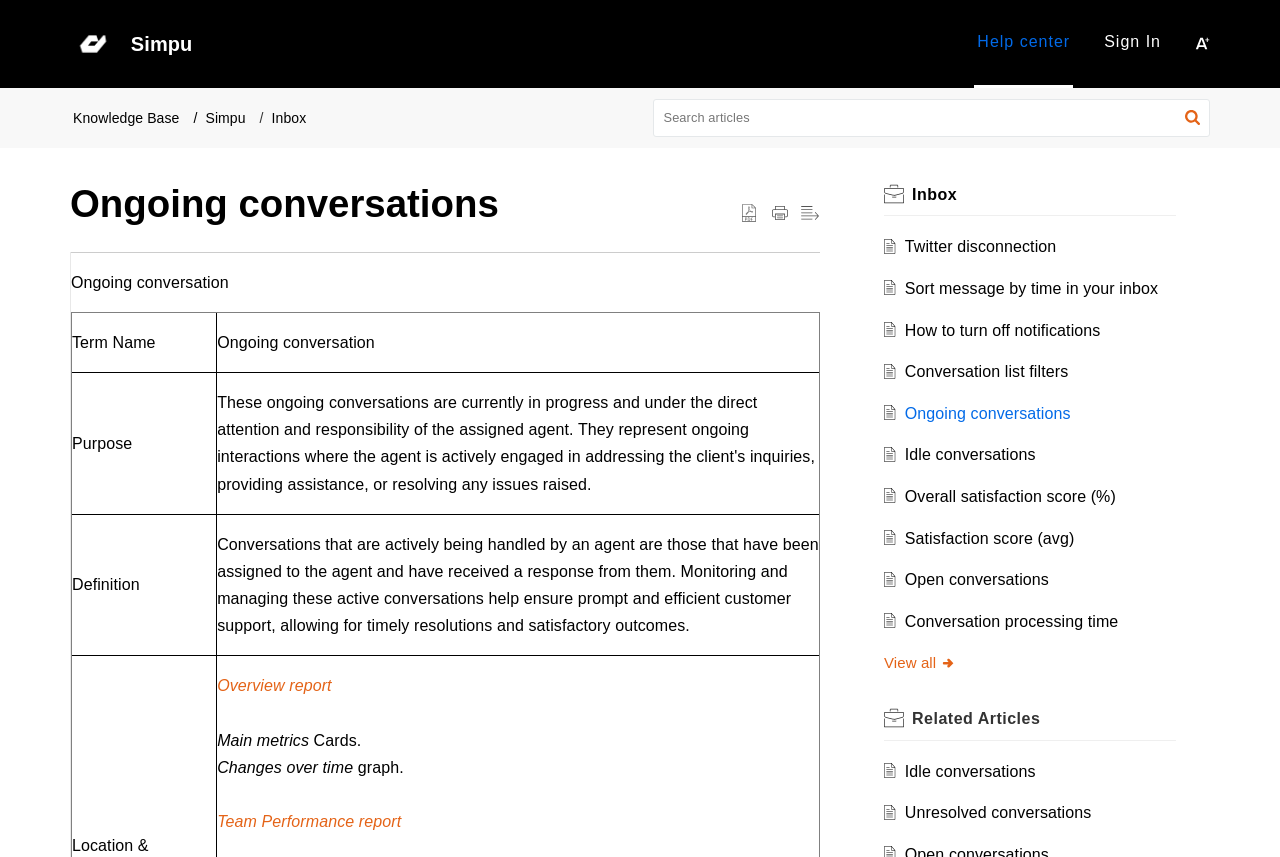Find and provide the bounding box coordinates for the UI element described with: "Help center".

[0.764, 0.039, 0.836, 0.058]